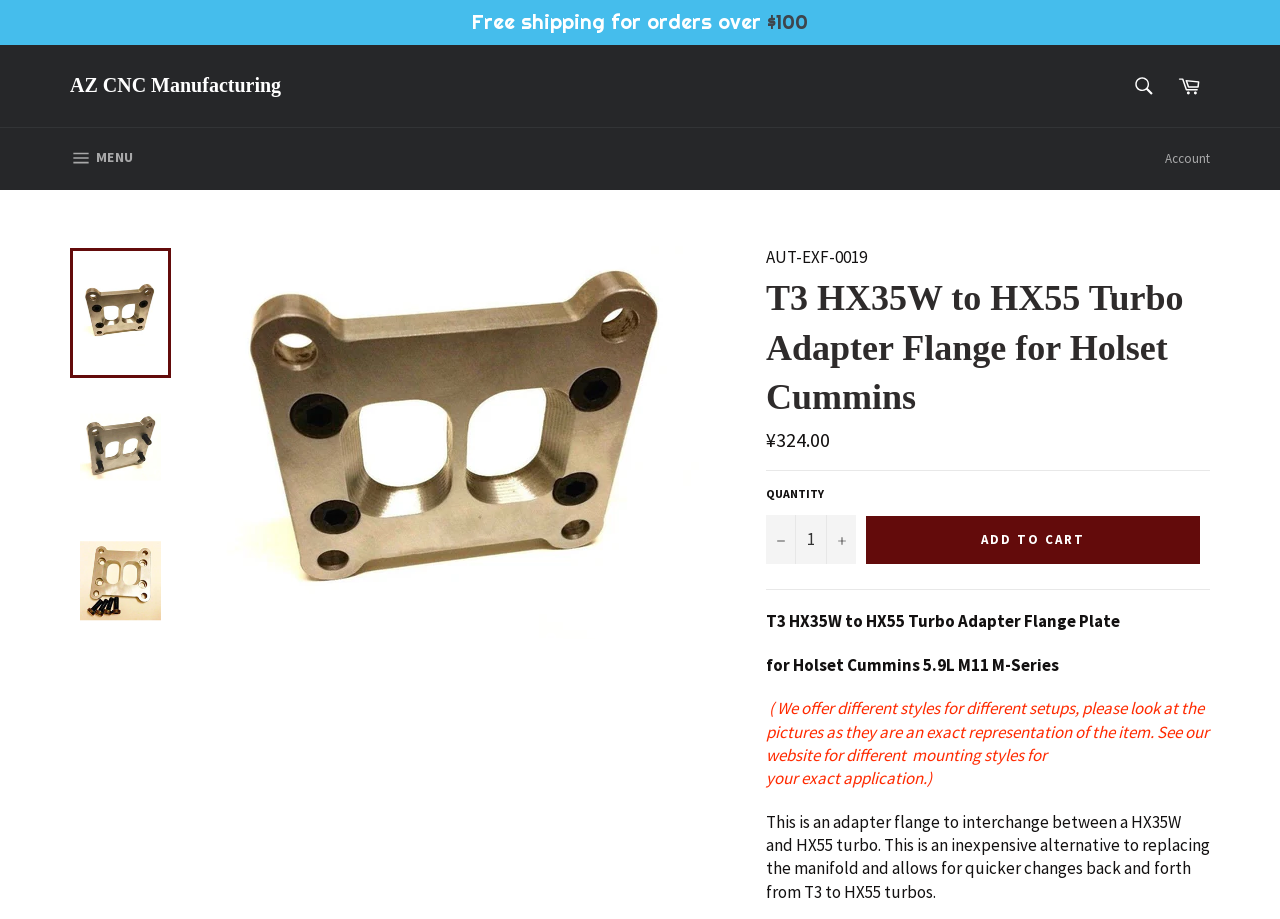Explain in detail what you observe on this webpage.

This webpage is an e-commerce product page for a T3 HX35W to HX55 Turbo Adapter Flange Plate. At the top, there is a navigation menu with links to the website's homepage, cart, and account. On the top right, there is a search bar with a "Search" button.

Below the navigation menu, there is a product image on the left, accompanied by a brief product description and a "MENU SITE NAVIGATION" button. On the right, there are three links to the product with different descriptions, each with a small image.

The main product information section is located in the middle of the page. It starts with a product title, "T3 HX35W to HX55 Turbo Adapter Flange for Holset Cummins", followed by a product code "AUT-EXF-0019". The regular price of the product, ¥324.00, is displayed below.

Under the price, there is a quantity selection section with a "QUANTITY" label, a text box to input the quantity, and two buttons to increase or decrease the quantity. The "ADD TO CART" button is located on the right.

Below the quantity section, there is a horizontal separator line, followed by a detailed product description. The description explains that the product is an adapter flange to interchange between a HX35W and HX55 turbo, and it provides an inexpensive alternative to replacing the manifold.

At the bottom of the page, there is a notice about free shipping for orders over $100.